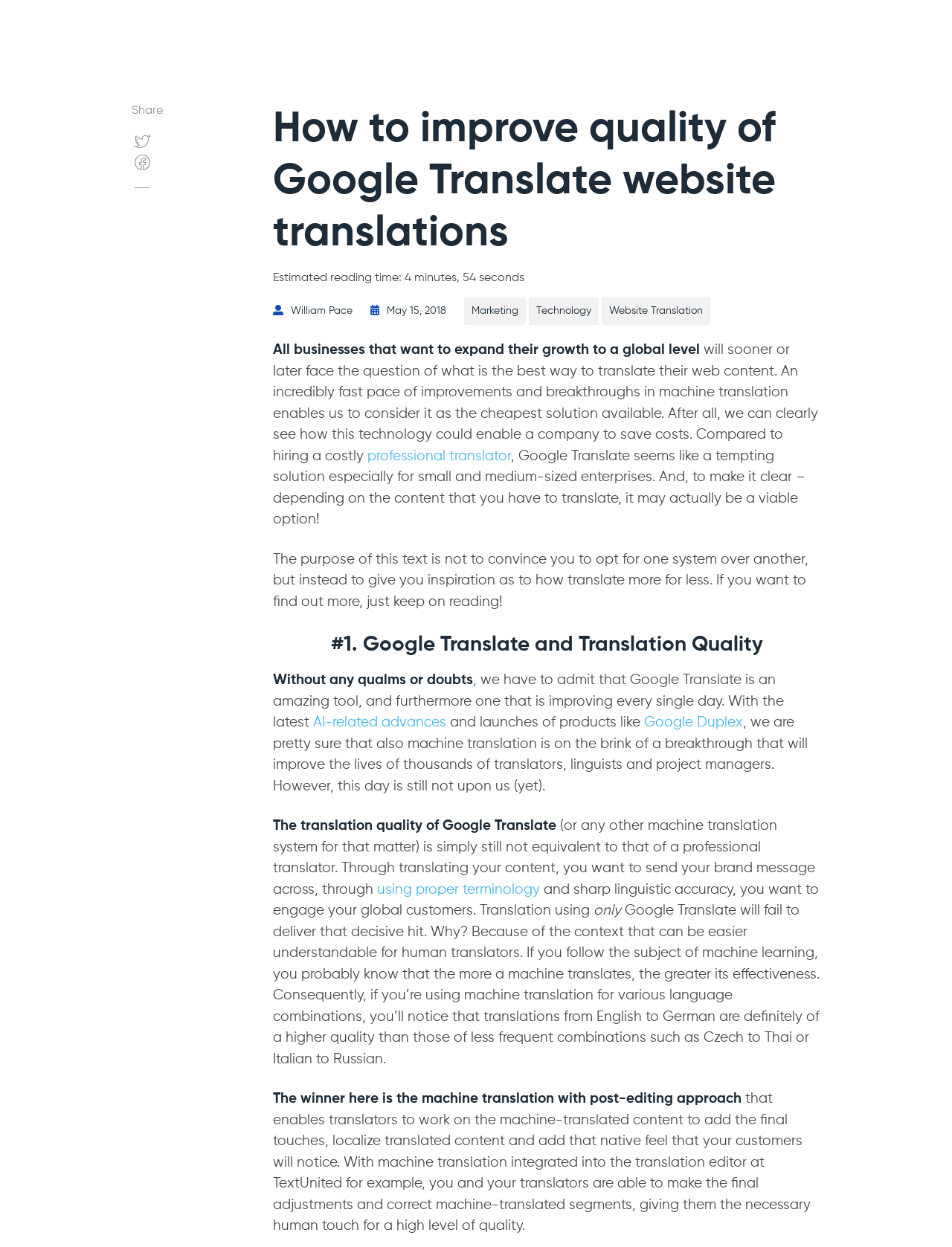Please specify the coordinates of the bounding box for the element that should be clicked to carry out this instruction: "Share the article". The coordinates must be four float numbers between 0 and 1, formatted as [left, top, right, bottom].

[0.138, 0.084, 0.171, 0.094]